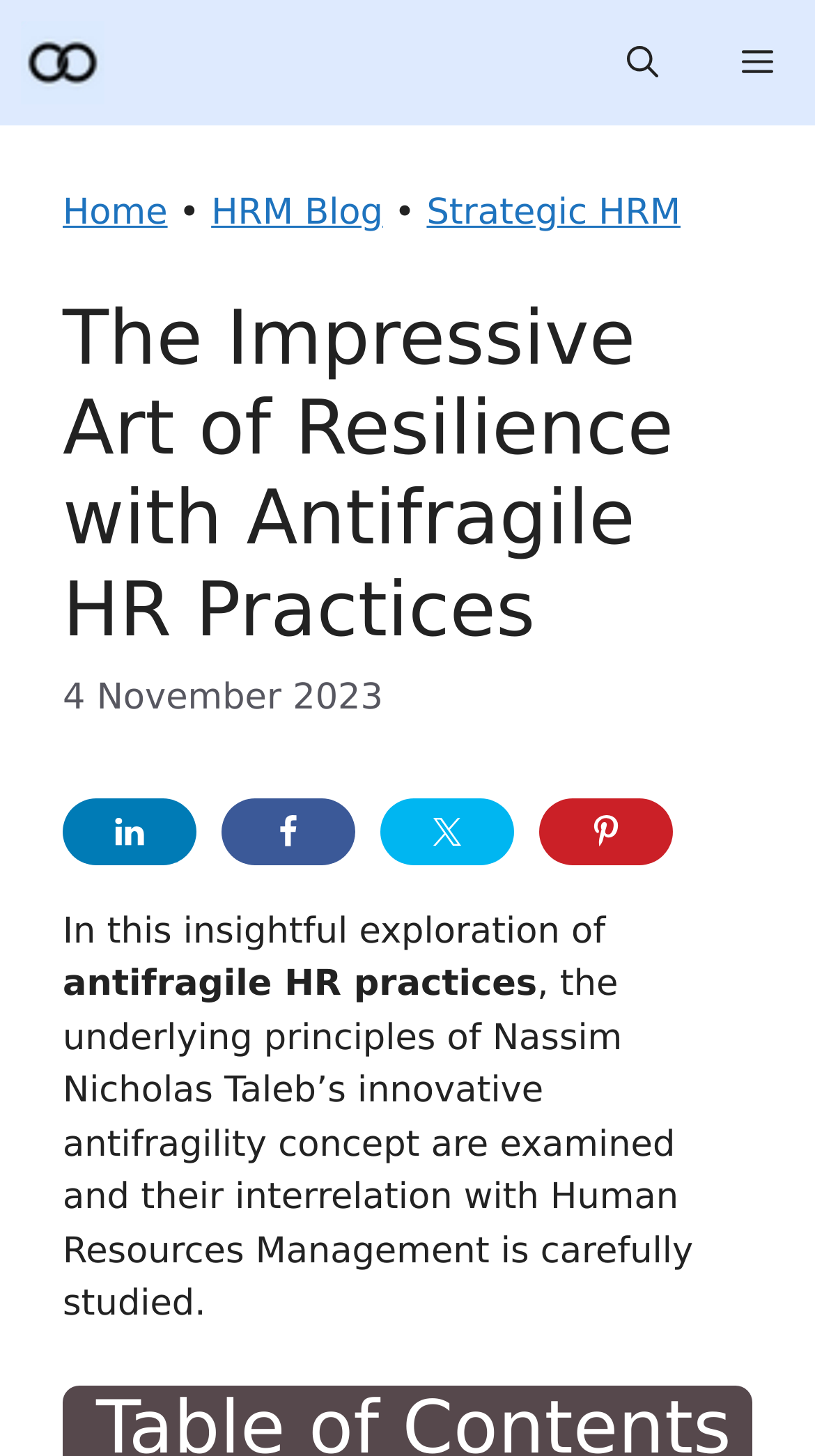Create a detailed narrative of the webpage’s visual and textual elements.

This webpage is focused on the concept of antifragile HR practices and their application in fostering resilient and adaptable organizations. At the top left, there is a link to a "Strategic HR Management Guide" accompanied by an image. On the top right, there are two buttons: "Menu" and "Open search". 

Below the top section, there is a header area that spans the entire width of the page. Within this area, there is a navigation section with breadcrumbs, consisting of four links: "Home", "HRM Blog", "Strategic HRM", and a separator in between each link. 

Following the navigation section, there is a heading that reads "The Impressive Art of Resilience with Antifragile HR Practices". Below the heading, there is a time stamp indicating the date "4 November 2023". 

On the left side of the page, there are four social media links to share the content on LinkedIn, Facebook, Twitter, and Pinterest, each accompanied by an image. 

The main content of the page starts with a brief introduction, which is divided into three paragraphs. The first paragraph begins with "In this insightful exploration of", the second paragraph continues with "antifragile HR practices", and the third paragraph provides a detailed description of the concept, explaining how it relates to Human Resources Management.